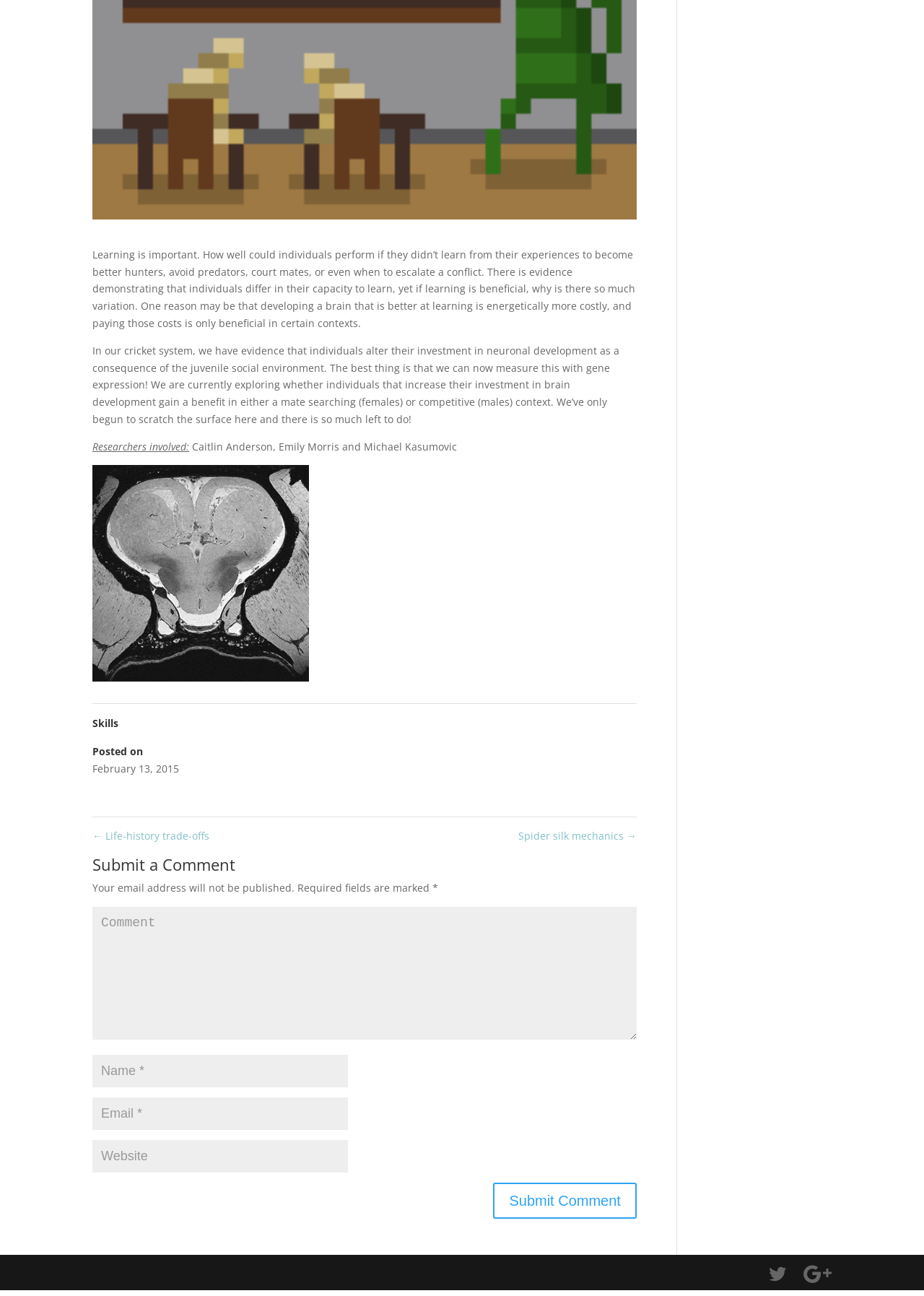Provide the bounding box coordinates of the UI element this sentence describes: "Spider silk mechanics →".

[0.561, 0.639, 0.689, 0.65]